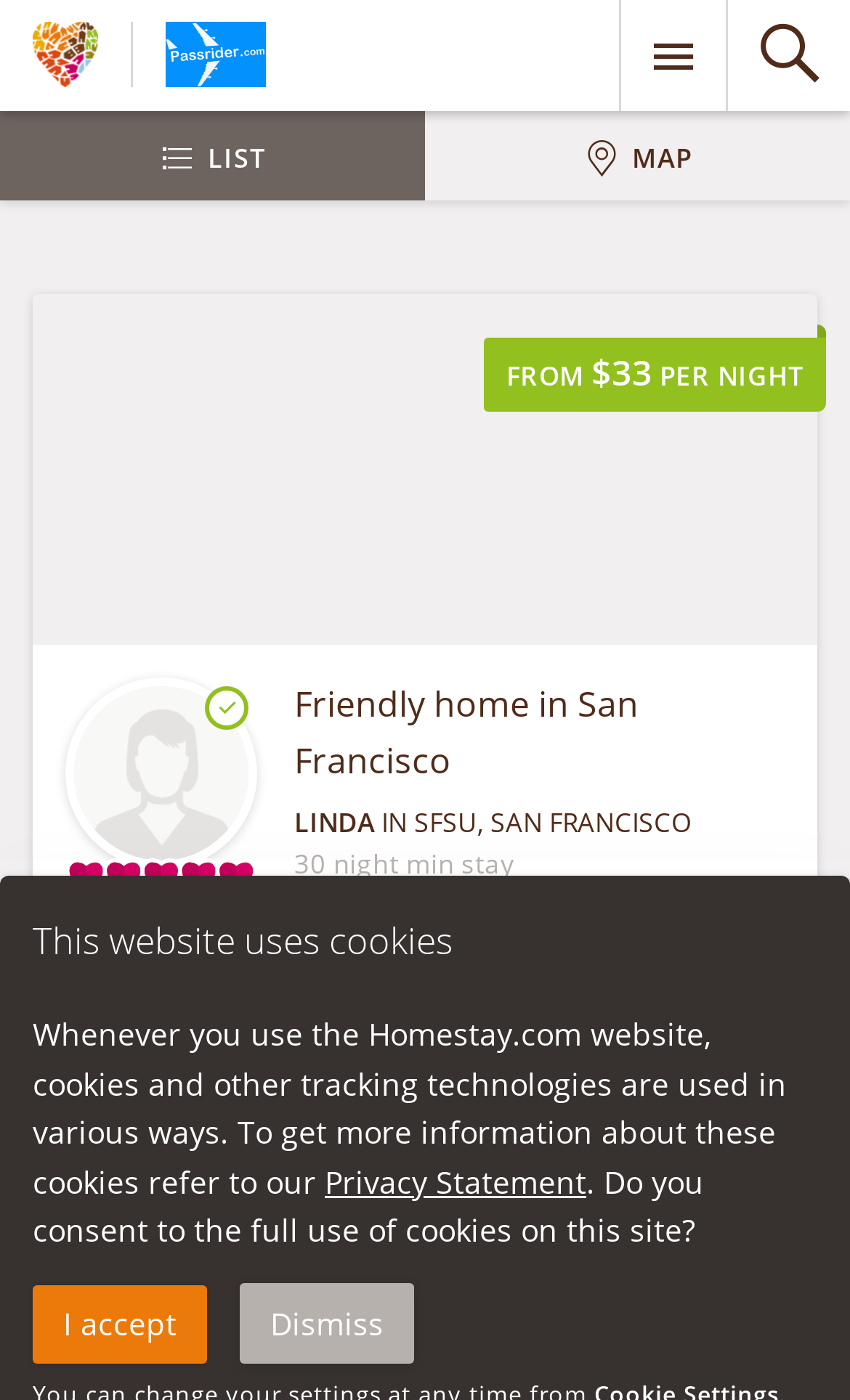How many homestays are available in San Francisco?
Give a one-word or short phrase answer based on the image.

75